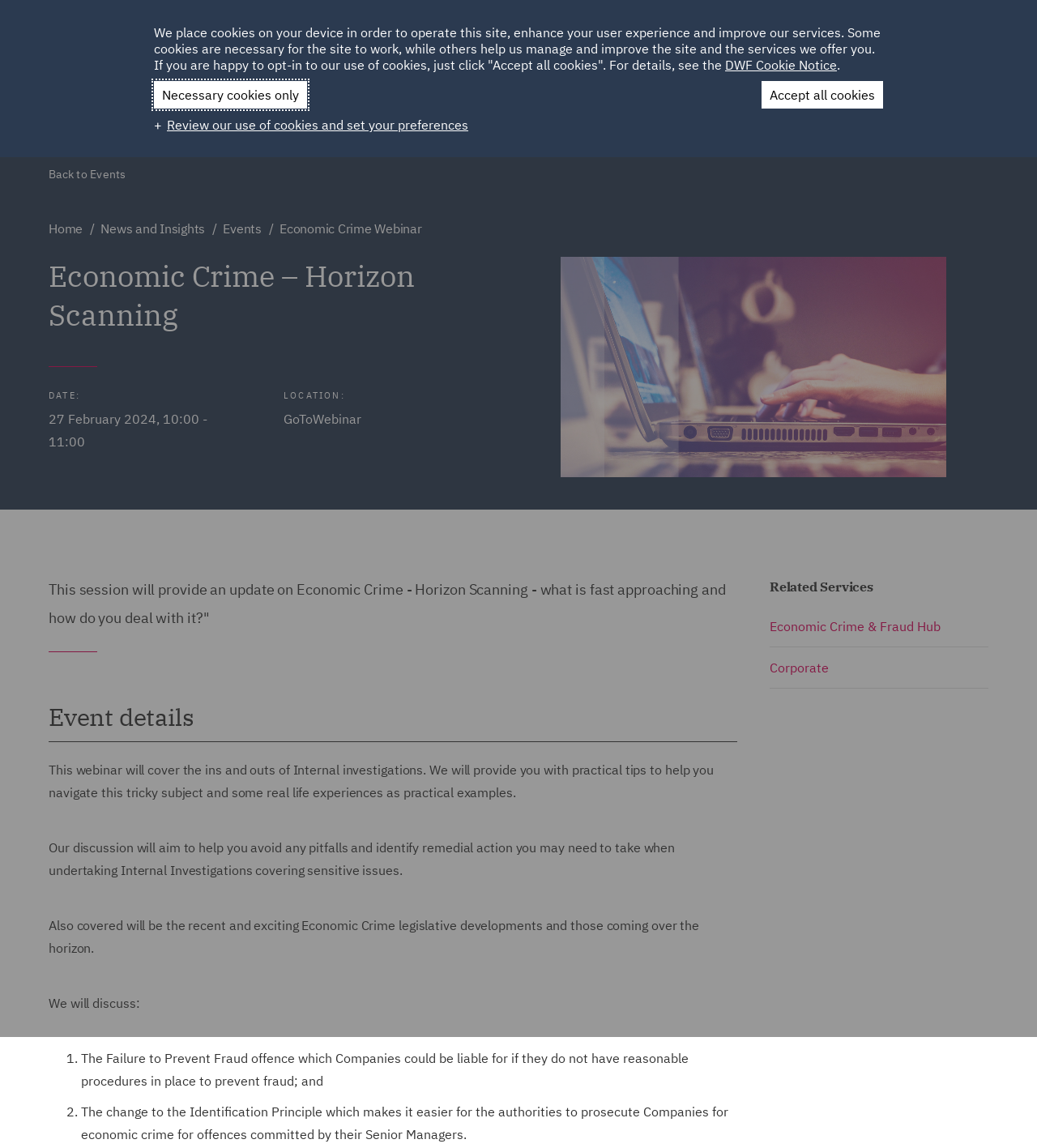Please provide a detailed answer to the question below based on the screenshot: 
What is the date and time of the webinar?

The date and time of the webinar can be found in the 'DATE:' and 'TIME:' sections, which specify the date as 27 February 2024 and the time as 10:00 - 11:00.